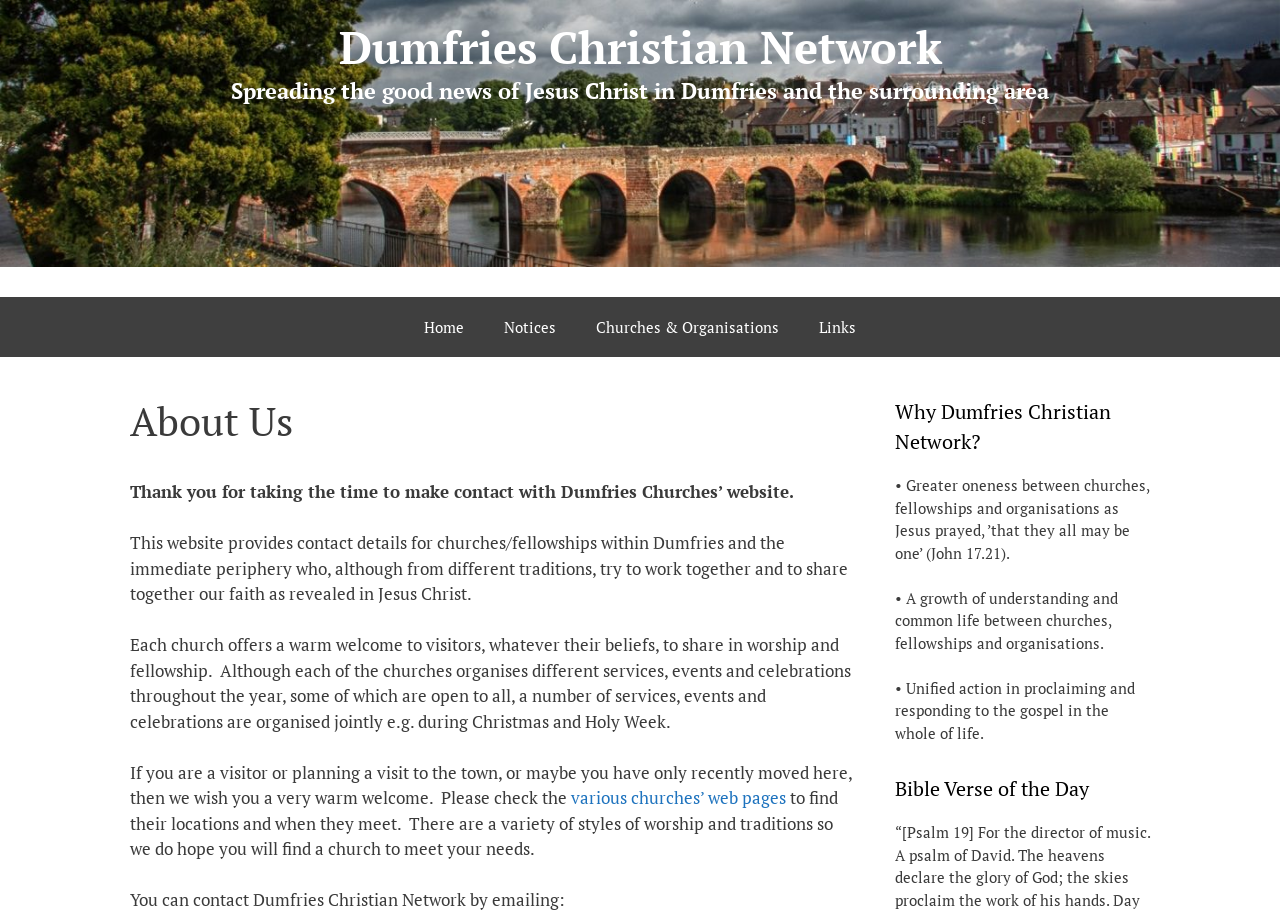Please determine the bounding box coordinates, formatted as (top-left x, top-left y, bottom-right x, bottom-right y), with all values as floating point numbers between 0 and 1. Identify the bounding box of the region described as: various churches’ web pages

[0.446, 0.859, 0.614, 0.884]